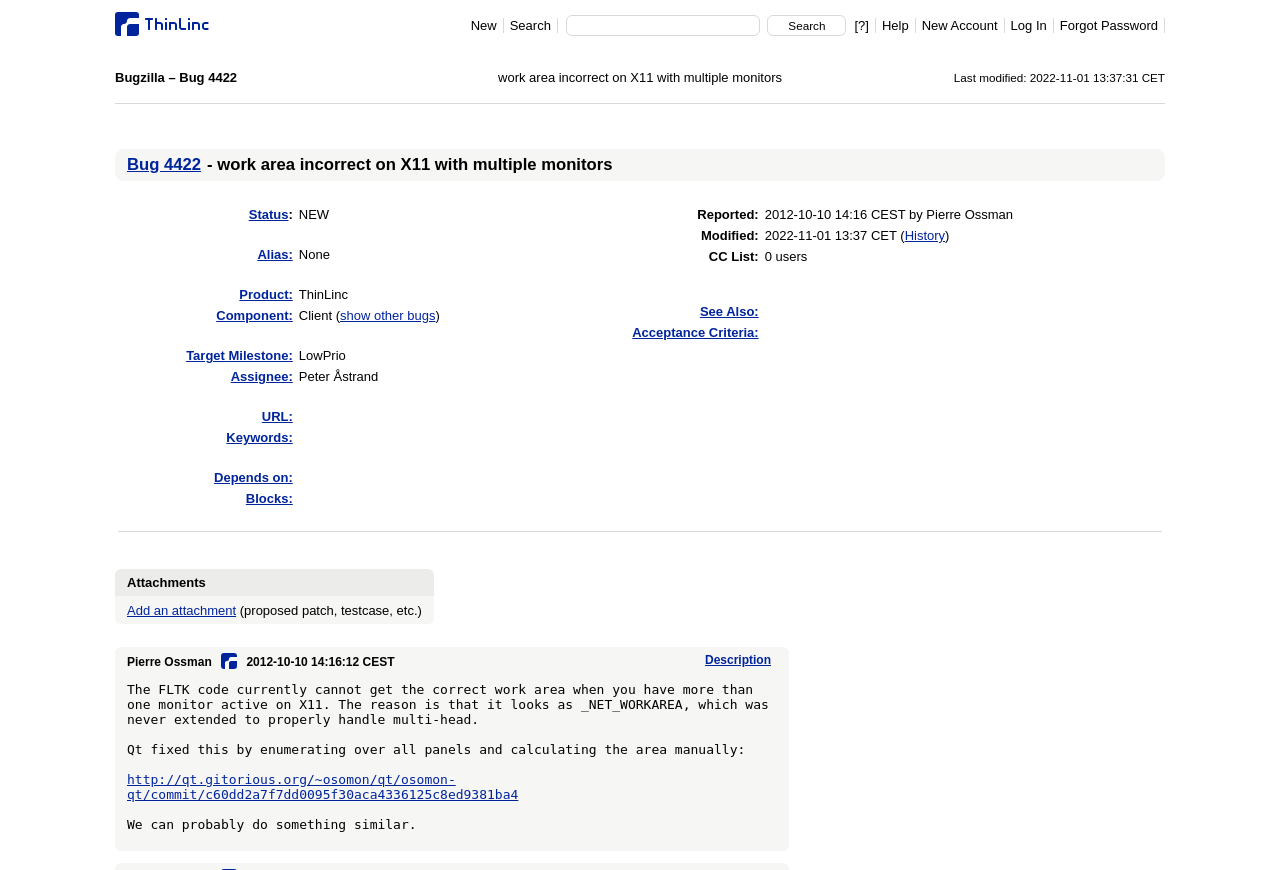Provide the bounding box coordinates of the HTML element this sentence describes: "Product:". The bounding box coordinates consist of four float numbers between 0 and 1, i.e., [left, top, right, bottom].

[0.187, 0.33, 0.229, 0.347]